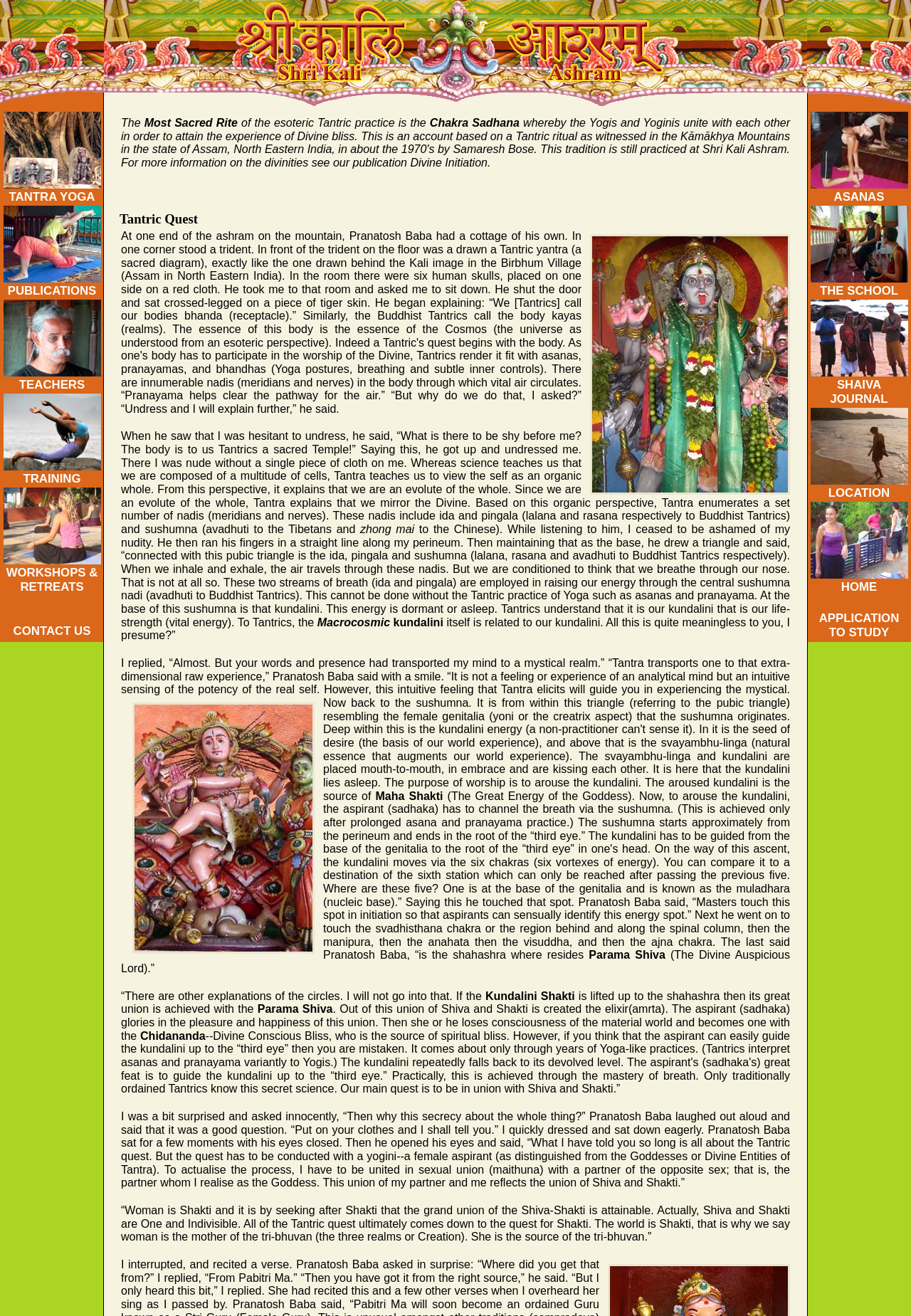What is the topic of the text on the webpage?
Using the image, give a concise answer in the form of a single word or short phrase.

Tantric practice